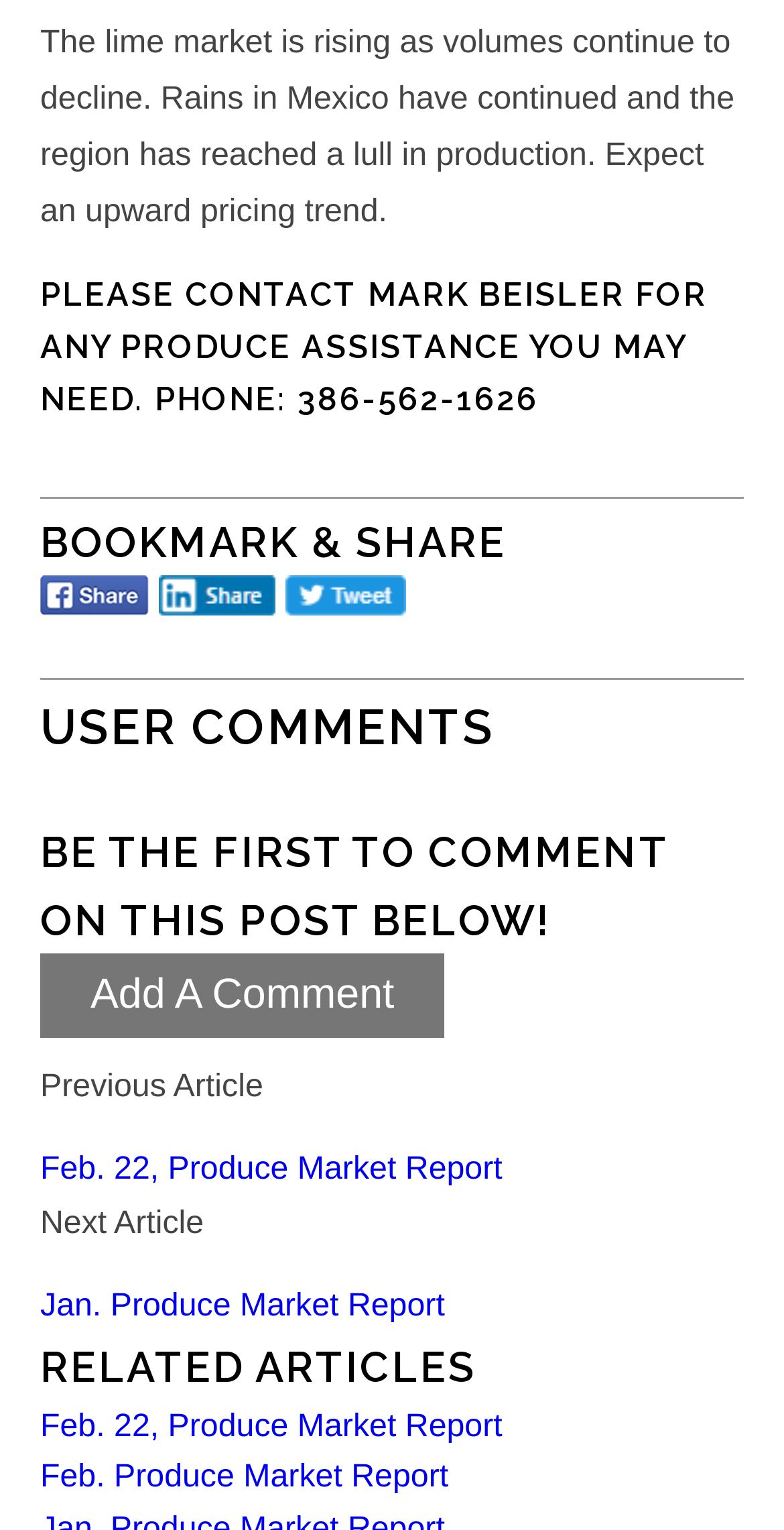Predict the bounding box coordinates of the area that should be clicked to accomplish the following instruction: "Share on Facebook". The bounding box coordinates should consist of four float numbers between 0 and 1, i.e., [left, top, right, bottom].

[0.051, 0.376, 0.19, 0.423]